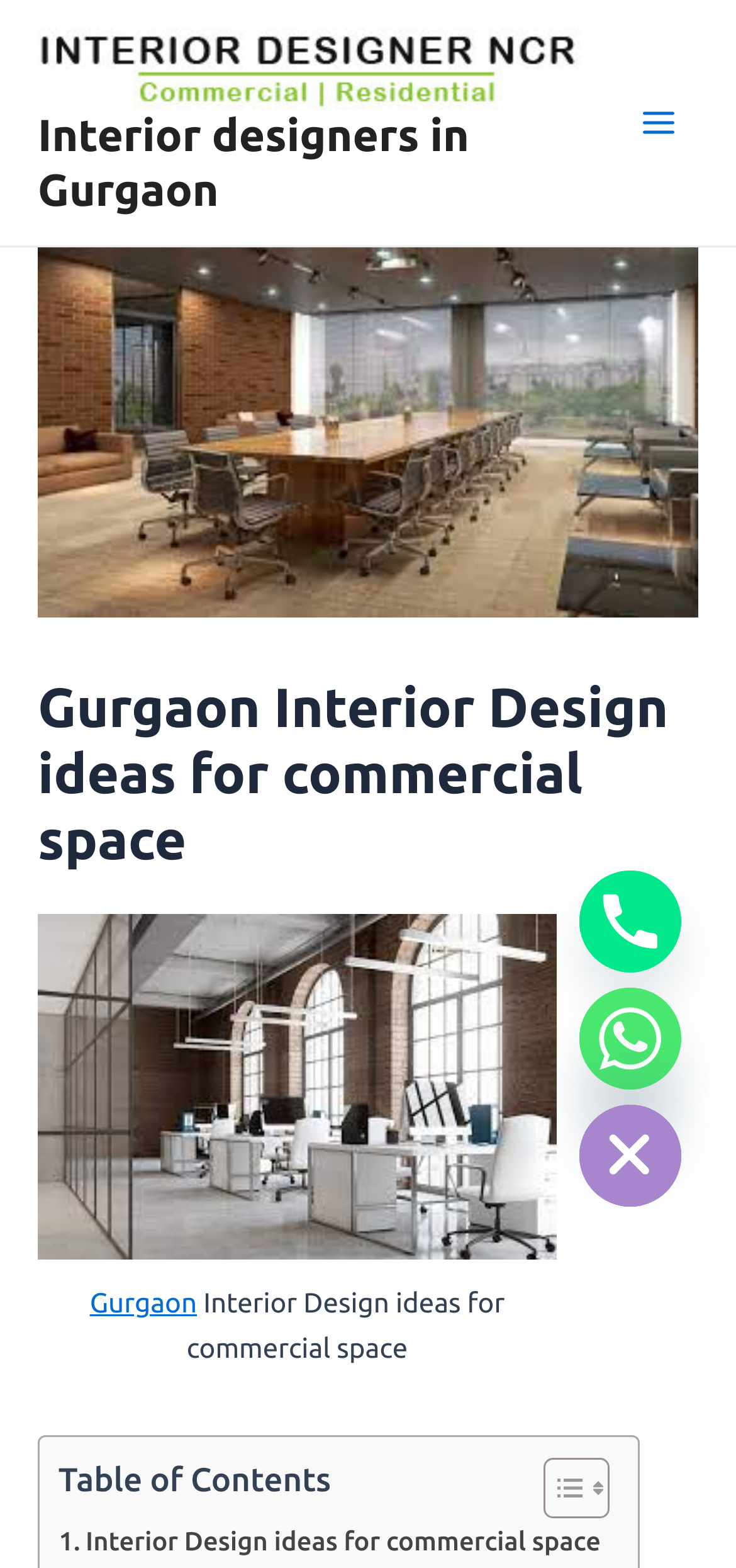Reply to the question with a single word or phrase:
What is the main topic of this webpage?

Interior Design